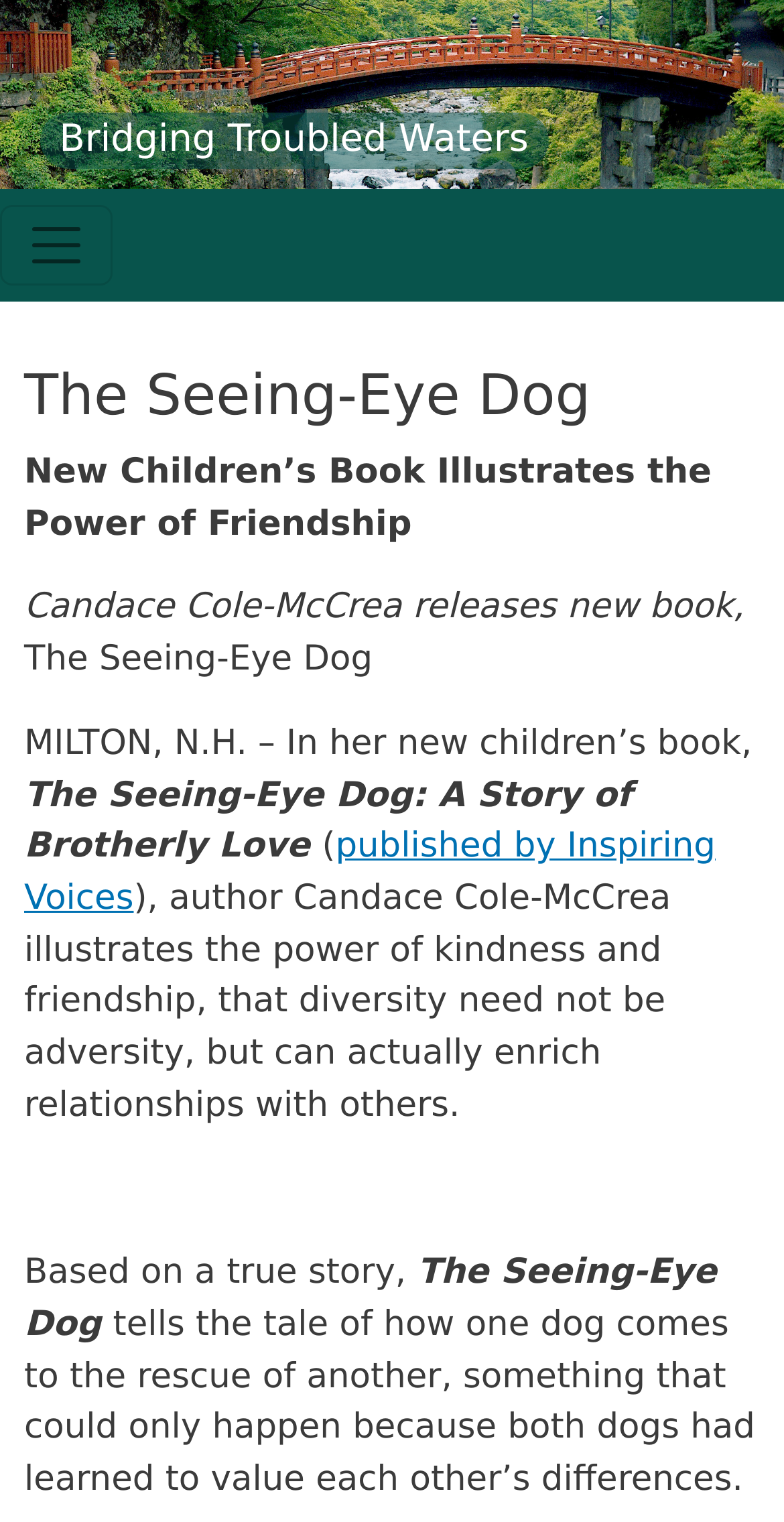Elaborate on the webpage's design and content in a detailed caption.

The webpage is about a new children's book titled "The Seeing-Eye Dog" written by Candace Cole-McCrea. At the top of the page, there is a navigation button labeled "Toggle navigation" on the left side. Below this button, there is a heading that spans almost the entire width of the page, displaying the title "The Seeing-Eye Dog". 

Underneath the title, there are several paragraphs of text that describe the book. The first paragraph mentions that the book illustrates the power of friendship and is about a story of brotherly love. The text then provides more details about the book, including its publication by Inspiring Voices. 

The text continues to describe the book's themes, including kindness, friendship, and diversity. There is also a mention of the book being based on a true story. The text is divided into several sections, with some sentences or phrases separated by a small gap. 

On the top-right side of the page, there is a smaller heading that reads "Bridging Troubled Waters", which appears to be a subtitle or a tagline related to the book. Overall, the webpage is focused on promoting the book "The Seeing-Eye Dog" and providing a brief summary of its content.